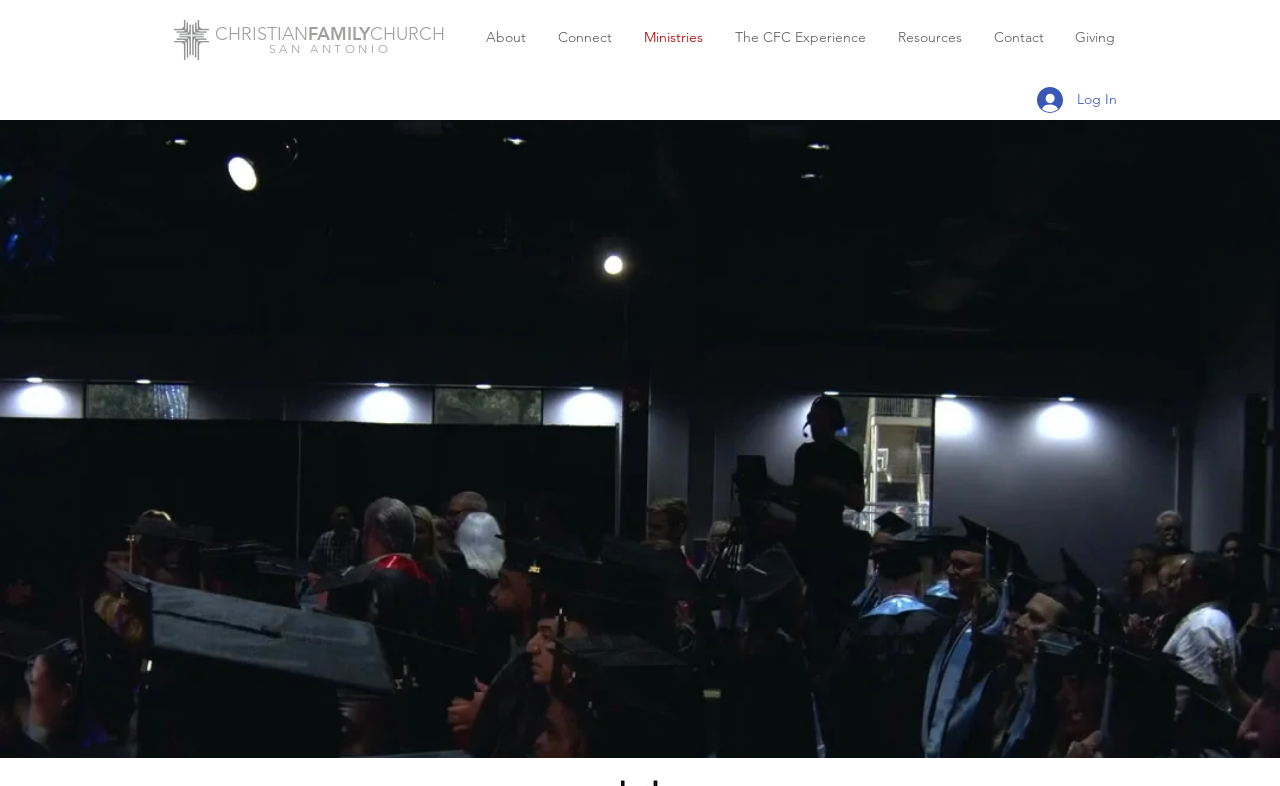Please extract the primary headline from the webpage.

Lead a Group